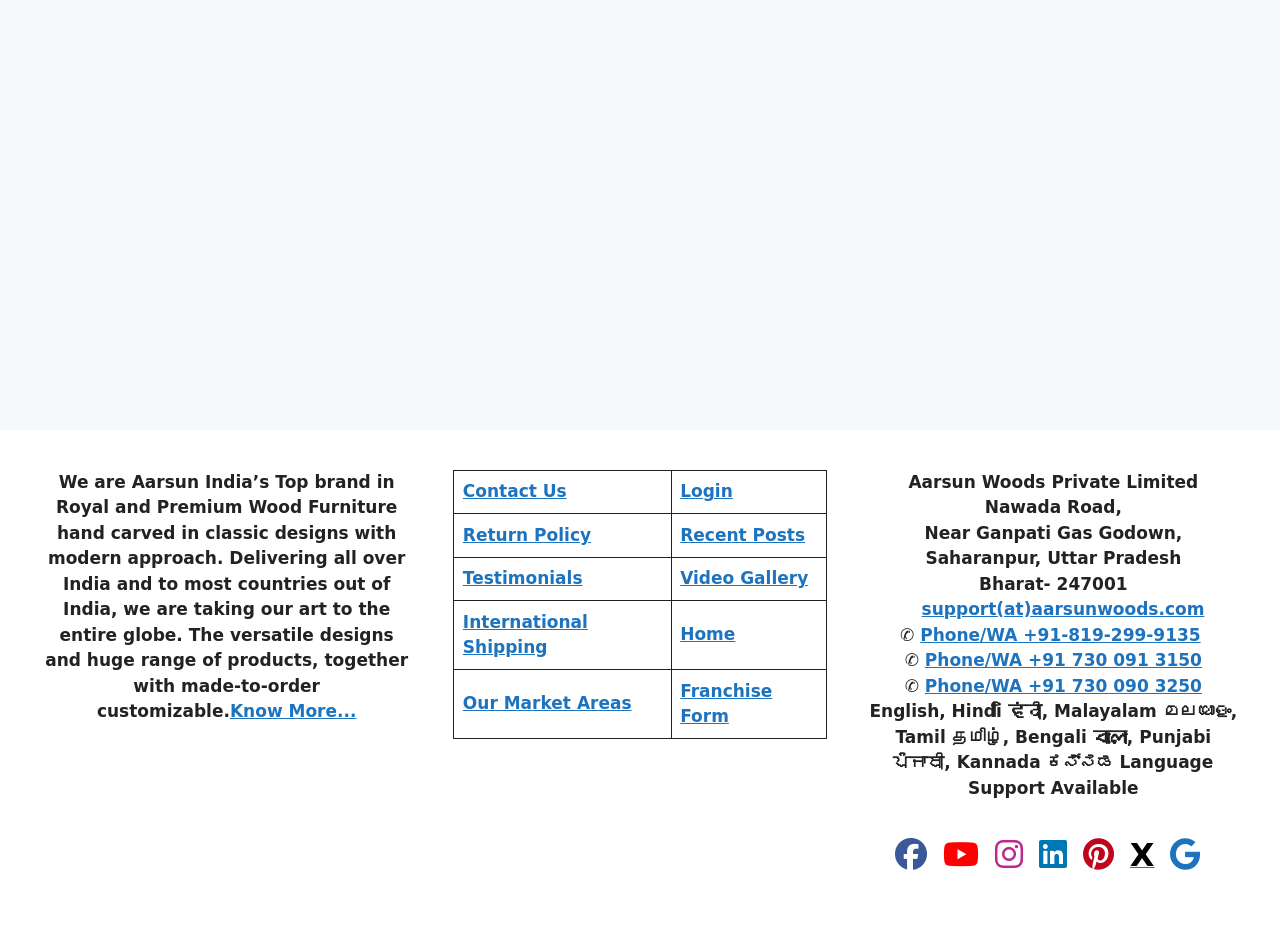Locate the bounding box coordinates of the area you need to click to fulfill this instruction: 'Click on Know More...'. The coordinates must be in the form of four float numbers ranging from 0 to 1: [left, top, right, bottom].

[0.18, 0.752, 0.278, 0.773]